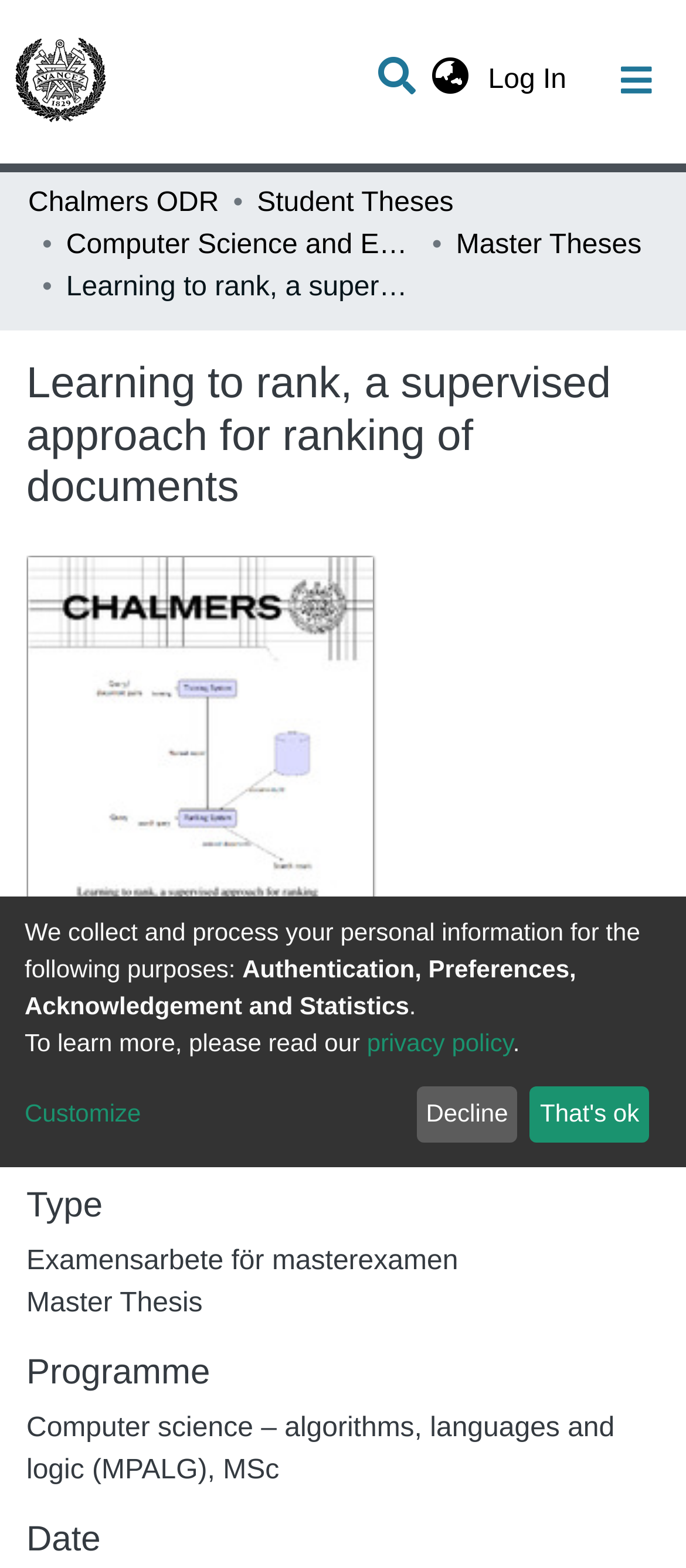Summarize the webpage with a detailed and informative caption.

This webpage appears to be a document repository or a research paper webpage. At the top, there is a navigation bar with a repository logo on the left, a search bar in the middle, and a language switch button and a login button on the right. Below the navigation bar, there is a main navigation bar with links to "Communities & Collections", "Statistics", and "All of Chalmers ODR".

On the left side of the page, there is a breadcrumb navigation showing the path "Chalmers ODR" > "Student Theses" > "Computer Science and Engineering (CSE)" > "Master Theses". The main content of the page is divided into sections. The first section has a heading "Learning to rank, a supervised approach for ranking of documents" and appears to be the title of the document.

Below the title, there are sections with headings "Download", "Type", "Programme", and "Date". The "Download" section has a link to download a PDF file. The "Type" section has text indicating that the document is a Master Thesis. The "Programme" section has text indicating that the document is related to a computer science program. The "Date" section does not have any specific date mentioned.

At the bottom of the page, there is a section with text explaining how personal information is collected and processed, with links to a privacy policy and a "Customize" button. There are also two buttons, "Decline" and "That's ok", which seem to be related to the privacy policy.